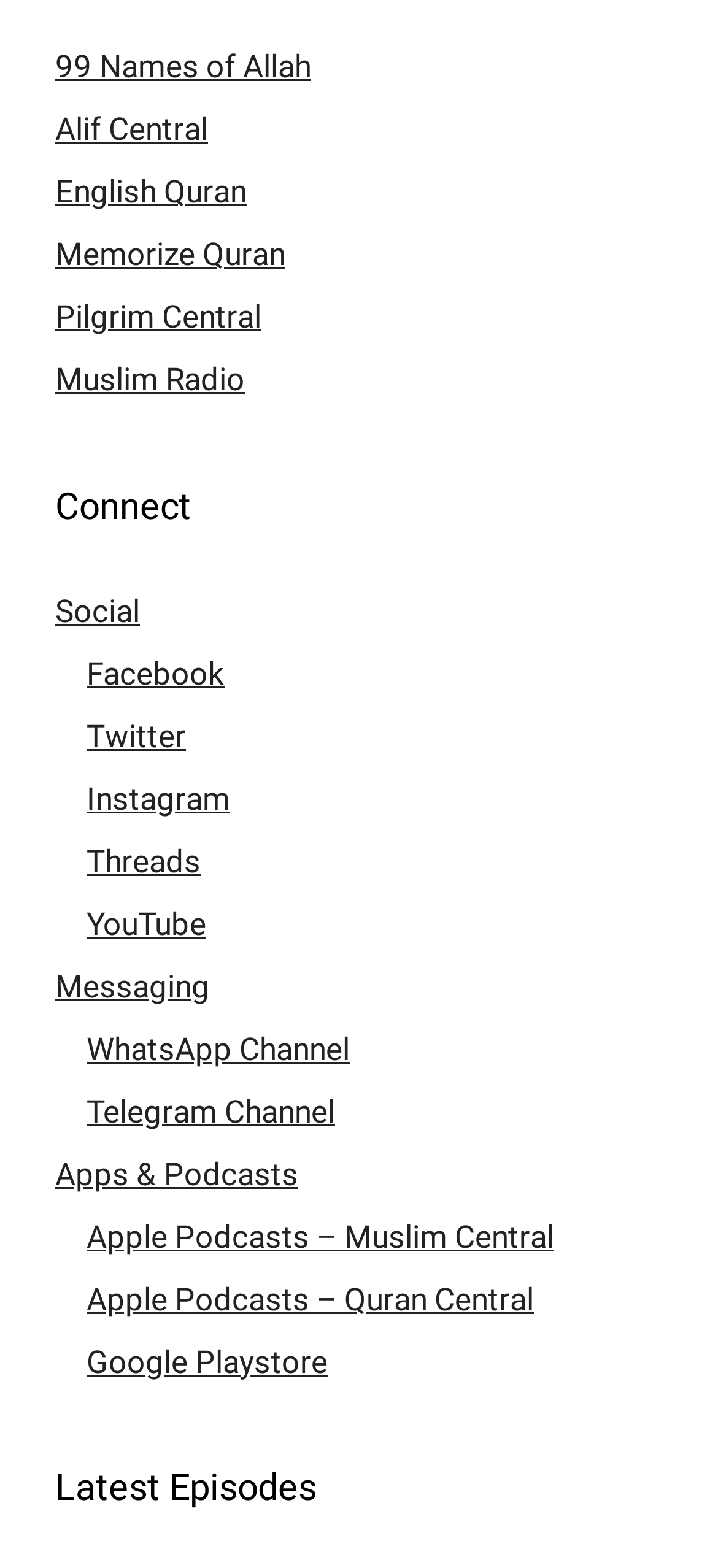How many social media links are available?
Can you offer a detailed and complete answer to this question?

I counted the number of social media links under the 'Connect' heading, which are Facebook, Twitter, Instagram, Threads, and YouTube.